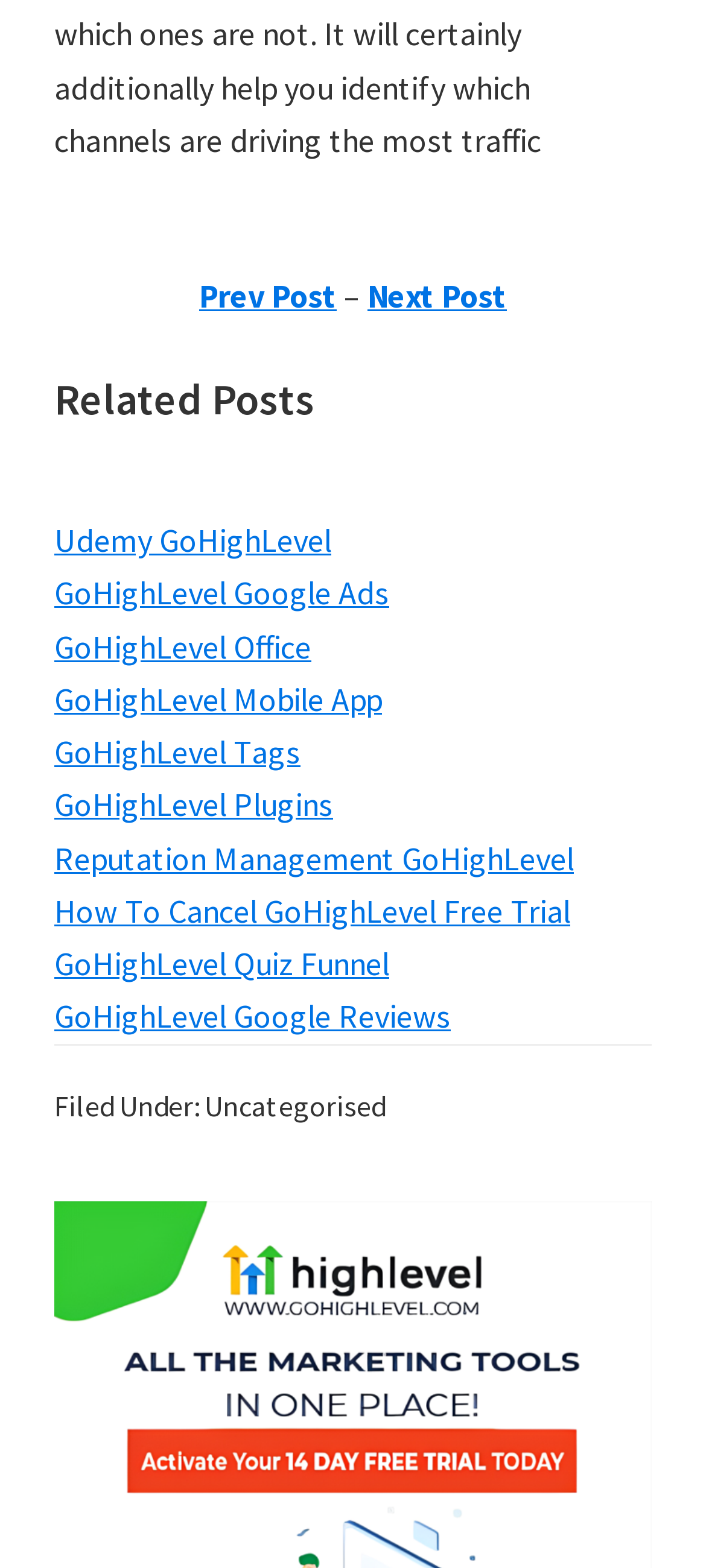Use a single word or phrase to answer the question:
What type of content is listed under 'Related Posts GoHighLevel Snapshots'?

Links